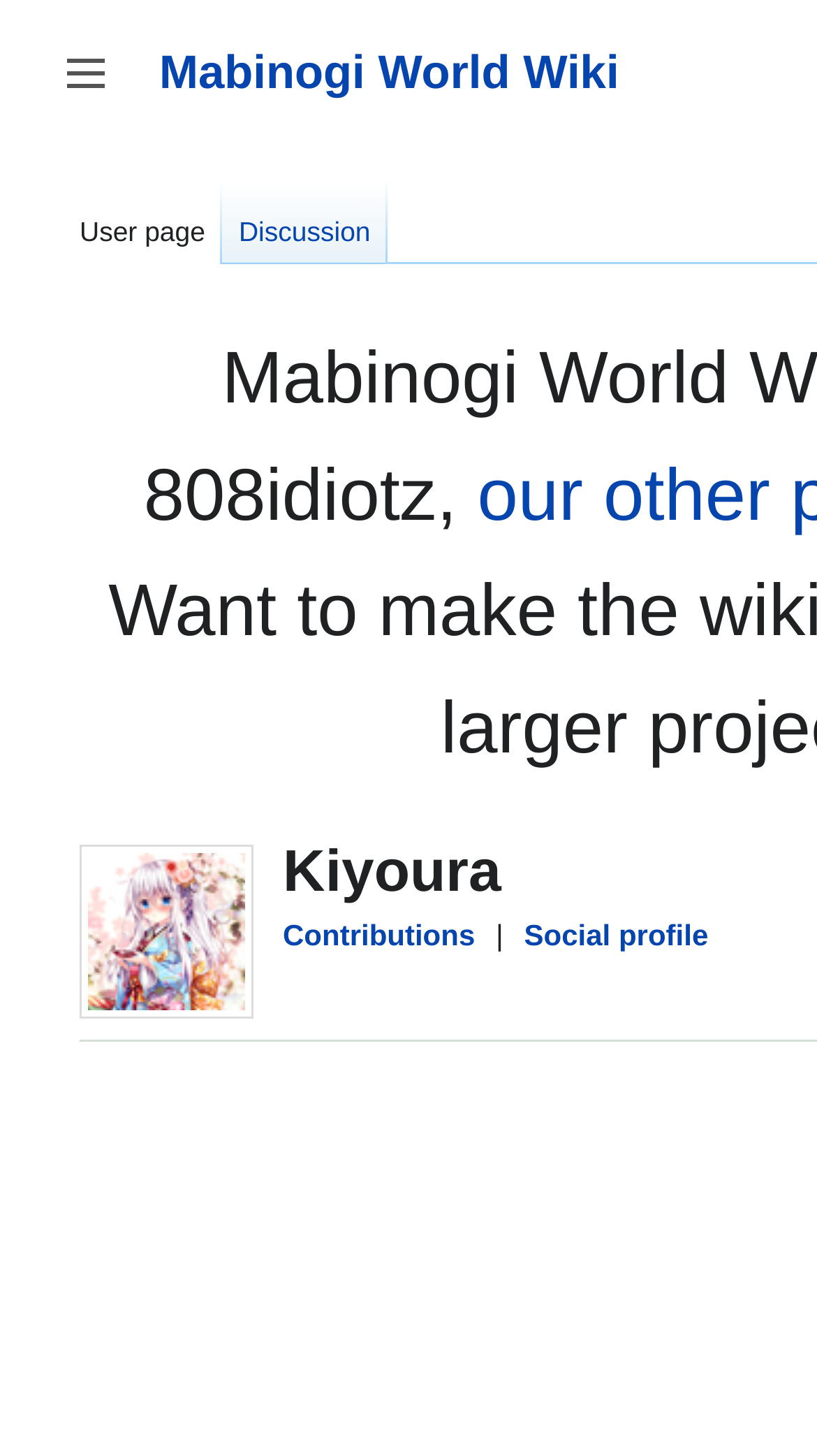Find and provide the bounding box coordinates for the UI element described here: "Discussion". The coordinates should be given as four float numbers between 0 and 1: [left, top, right, bottom].

[0.272, 0.124, 0.474, 0.182]